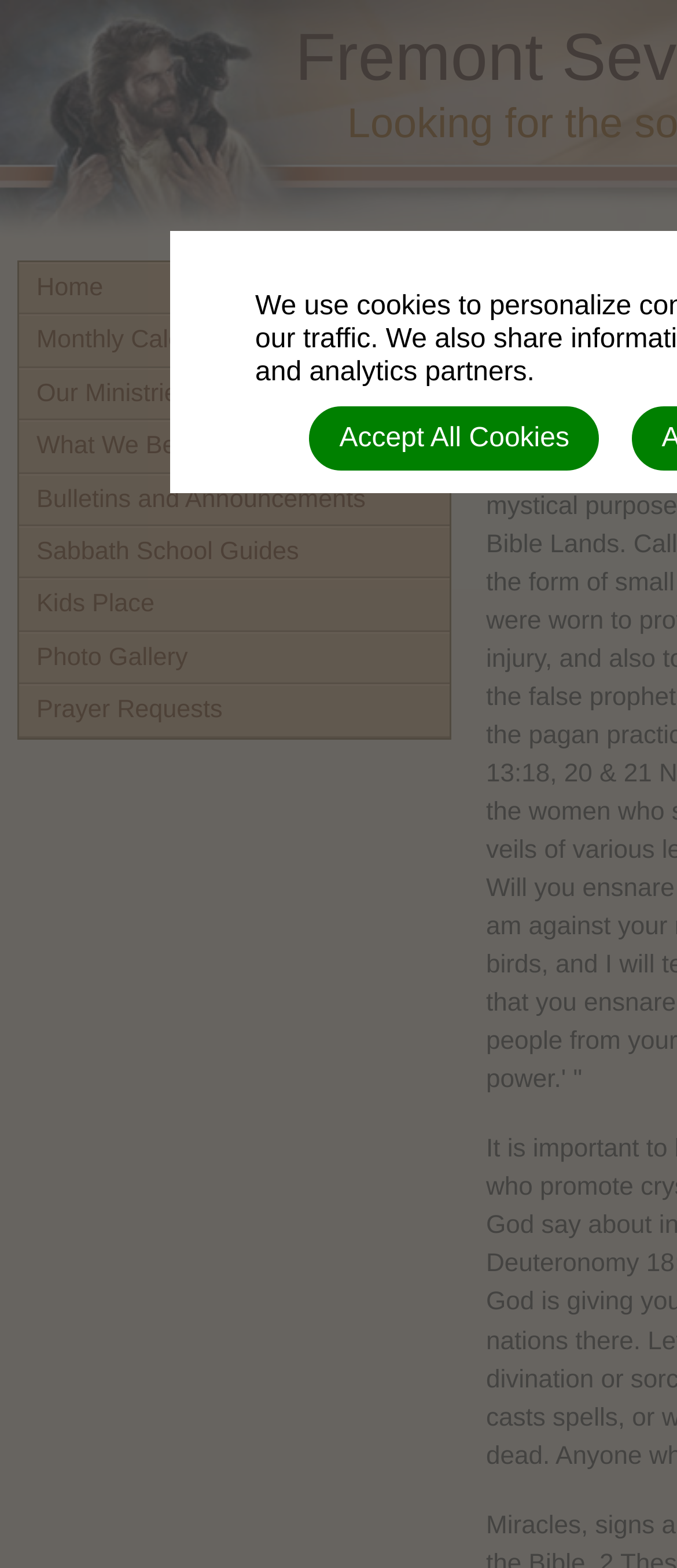Generate a thorough explanation of the webpage's elements.

The webpage appears to be a religious website, specifically focused on Christianity, as indicated by the meta description "Looking for the soon return of Jesus - the Light of the world!".

At the top of the page, there is a horizontal navigation menu consisting of 9 links: "Home", "Monthly Calendar", "Our Ministries", "What We Believe", "Bulletins and Announcements", "Sabbath School Guides", "Kids Place", "Photo Gallery", and "Prayer Requests". These links are aligned side by side, taking up a significant portion of the top section of the page.

Below the navigation menu, there is a small, non-descriptive text element containing a single whitespace character, which does not provide any meaningful information.

Further down the page, there is a prominent button labeled "Accept All Cookies", which is centered horizontally and positioned near the middle of the page. This button is likely related to the website's cookie policy and user consent.

Overall, the webpage has a simple and organized structure, with a clear focus on providing access to various resources and information related to the Christian faith.